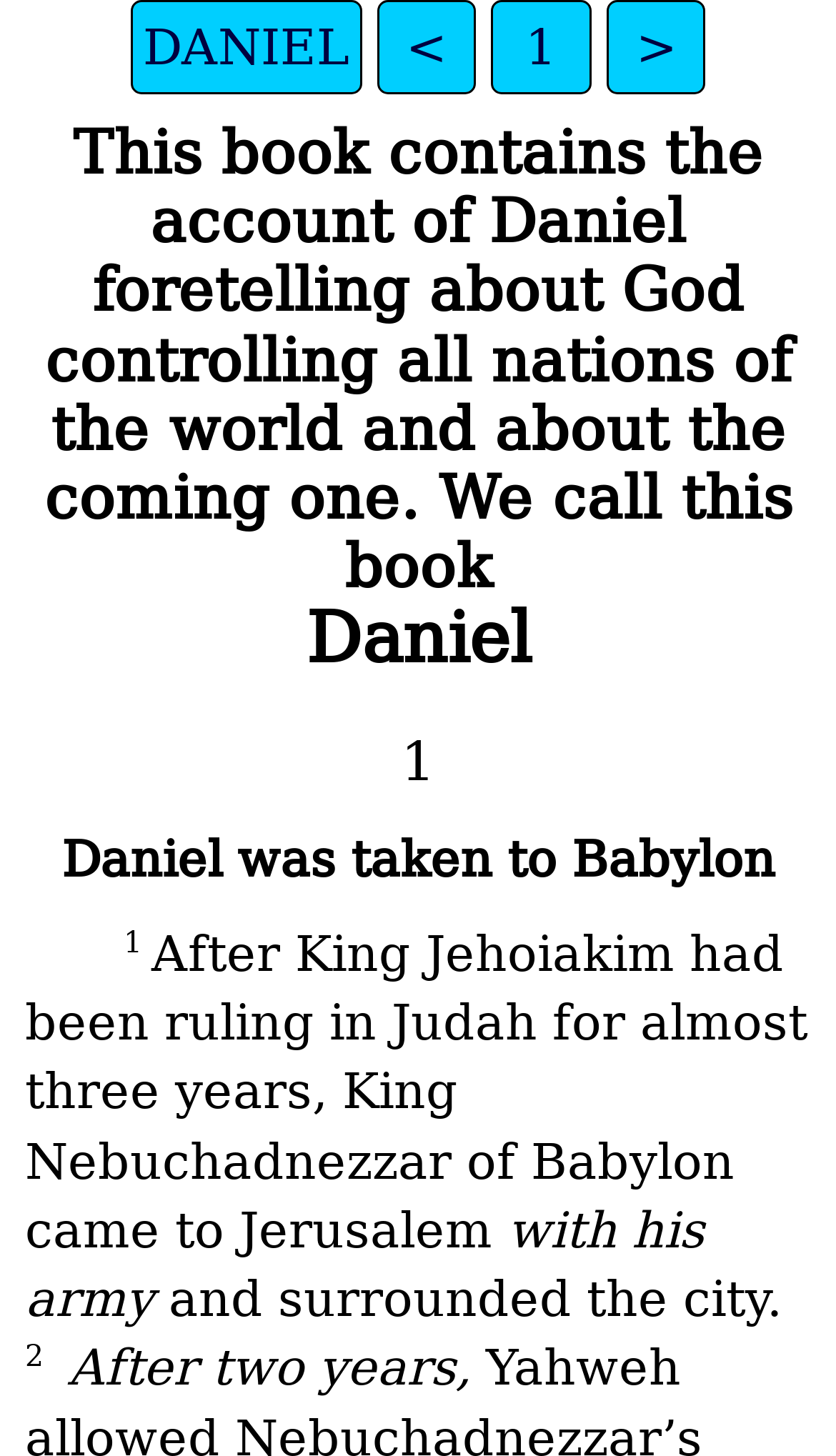Describe the webpage in detail, including text, images, and layout.

The webpage appears to be a translation or interpretation of the biblical book of Daniel. At the top, there are four links in a row, labeled "DANIEL", "<", "1", and ">". Below these links, there is a paragraph of text that introduces the book of Daniel, describing it as an account of God's control over nations and the coming of a messianic figure.

Below this introductory paragraph, there are several blocks of text that appear to be verses or passages from the book of Daniel. The first block of text describes Daniel being taken to Babylon, and the second block describes King Nebuchadnezzar of Babylon coming to Jerusalem with his army and surrounding the city. Each of these blocks of text is numbered, with the numbers "1" and "2" appearing to the left of the text.

The text is arranged in a clear and readable format, with each block of text separated from the others by a small gap. The links at the top of the page are positioned in a row, with the introductory paragraph below them, and the blocks of text below that. Overall, the webpage appears to be a simple and straightforward presentation of the text of Daniel.